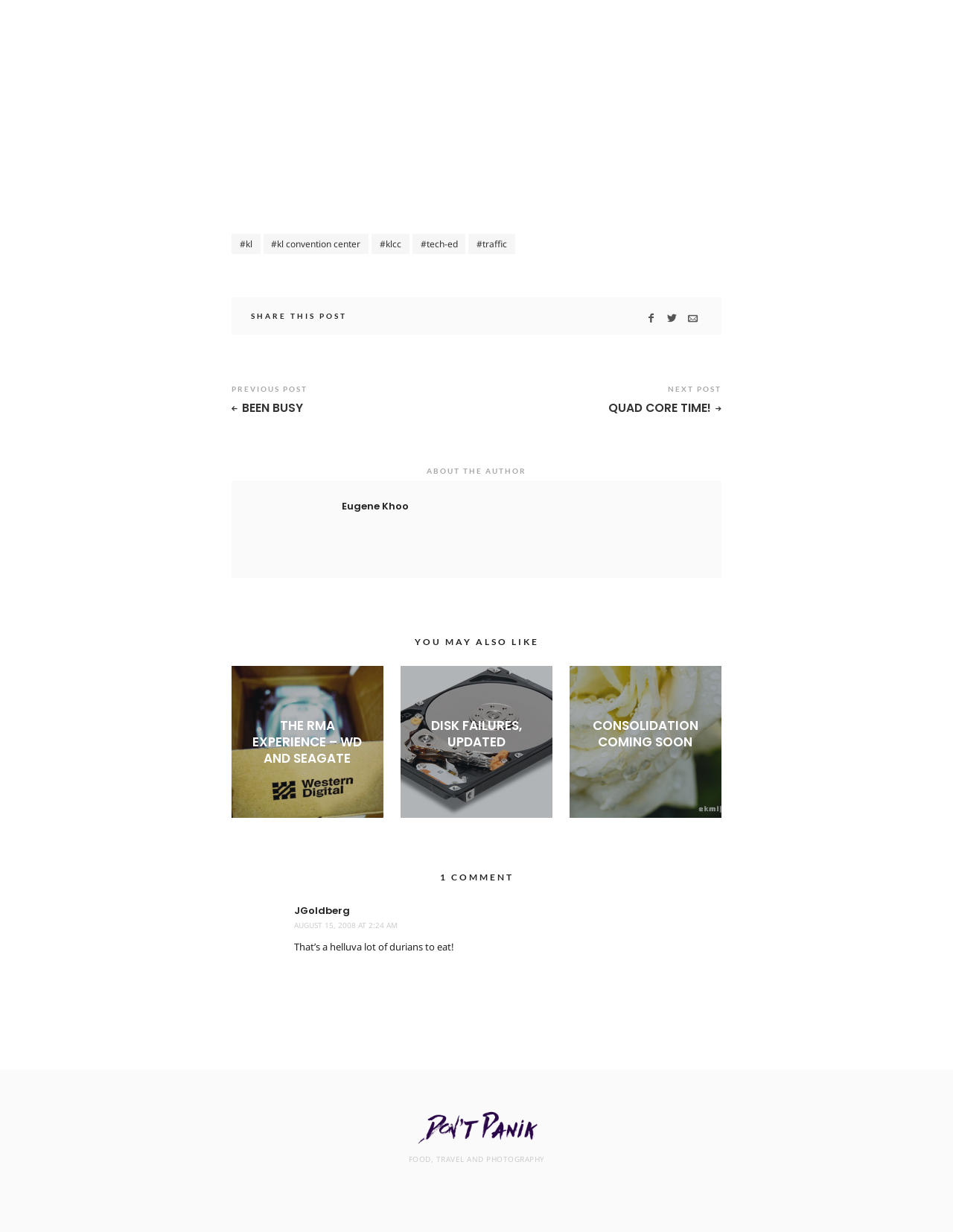Determine the bounding box coordinates for the HTML element mentioned in the following description: "tech-ed". The coordinates should be a list of four floats ranging from 0 to 1, represented as [left, top, right, bottom].

[0.433, 0.19, 0.489, 0.206]